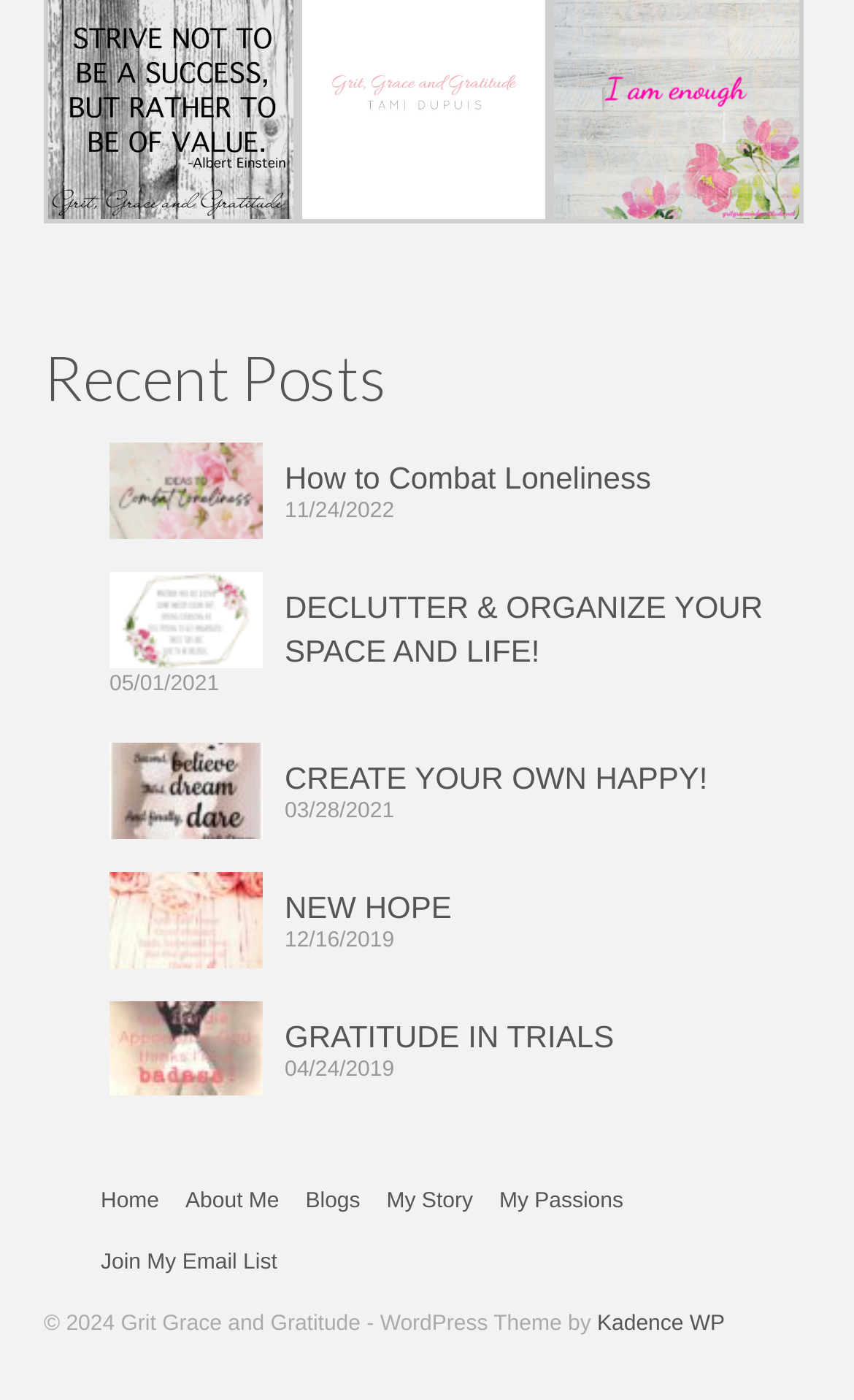Respond to the following question with a brief word or phrase:
What is the title of the first blog post?

How to Combat Loneliness